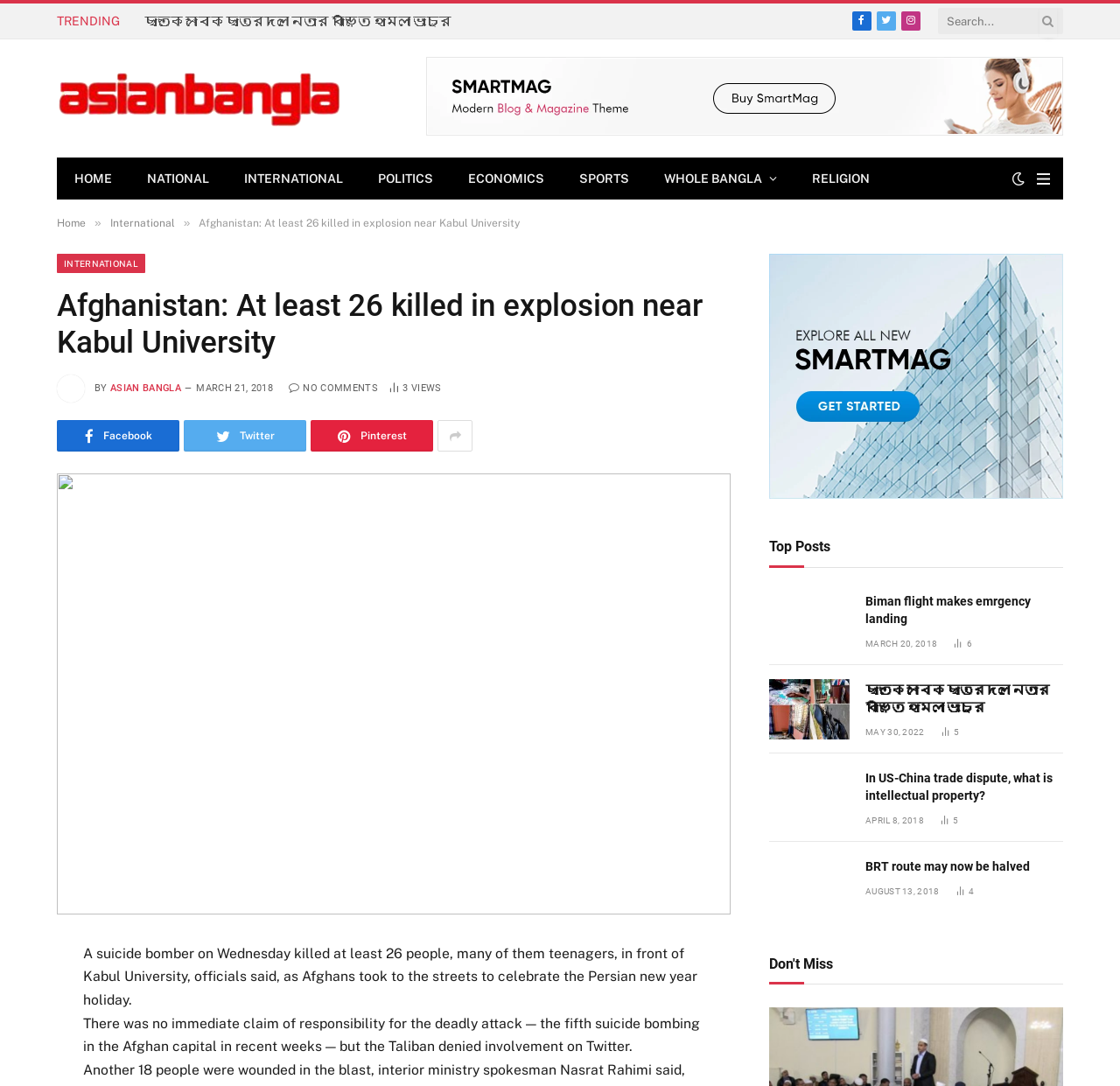Reply to the question below using a single word or brief phrase:
How many social media links are there?

4